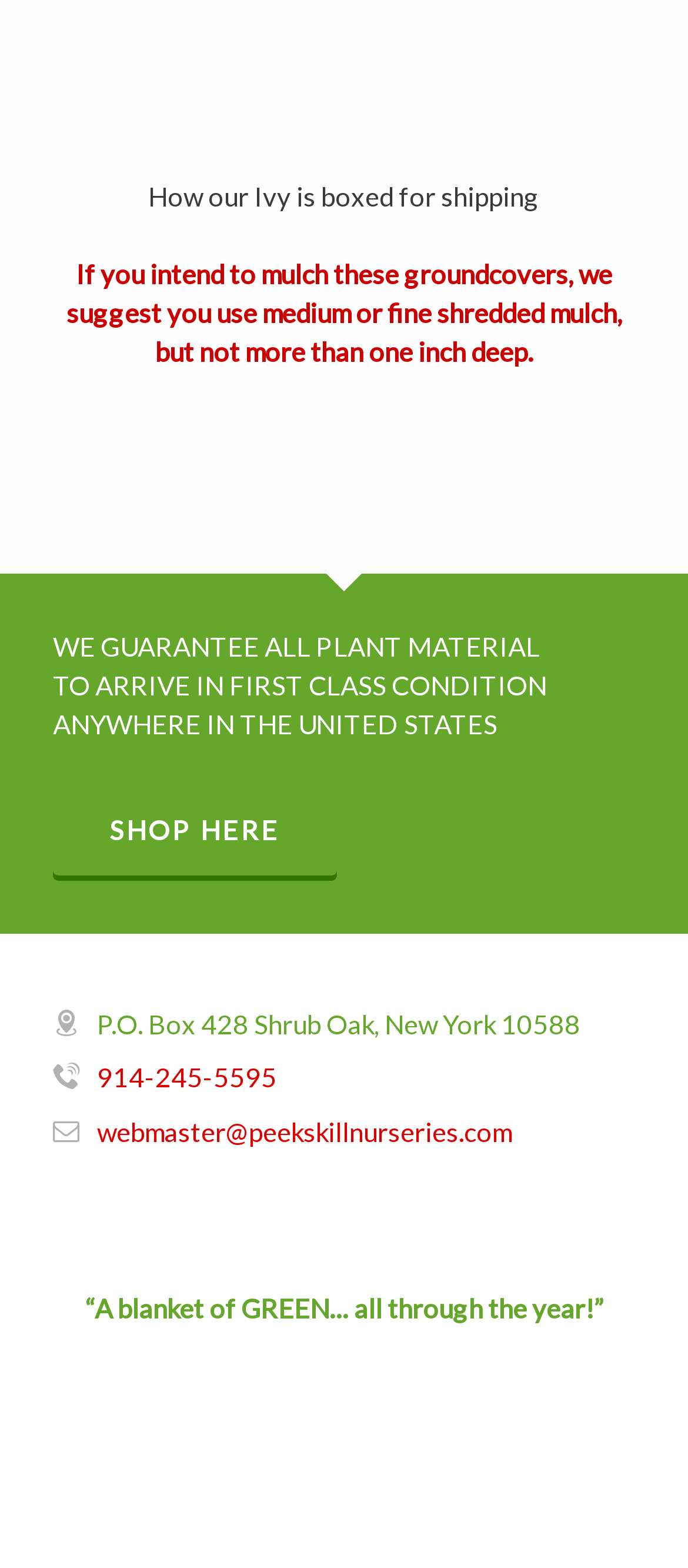What is the company's email address?
Carefully analyze the image and provide a thorough answer to the question.

The company's email address is mentioned in the link element with the text 'webmaster@peekskillnurseries.com', which is a child element of the link 'SHOP HERE'.